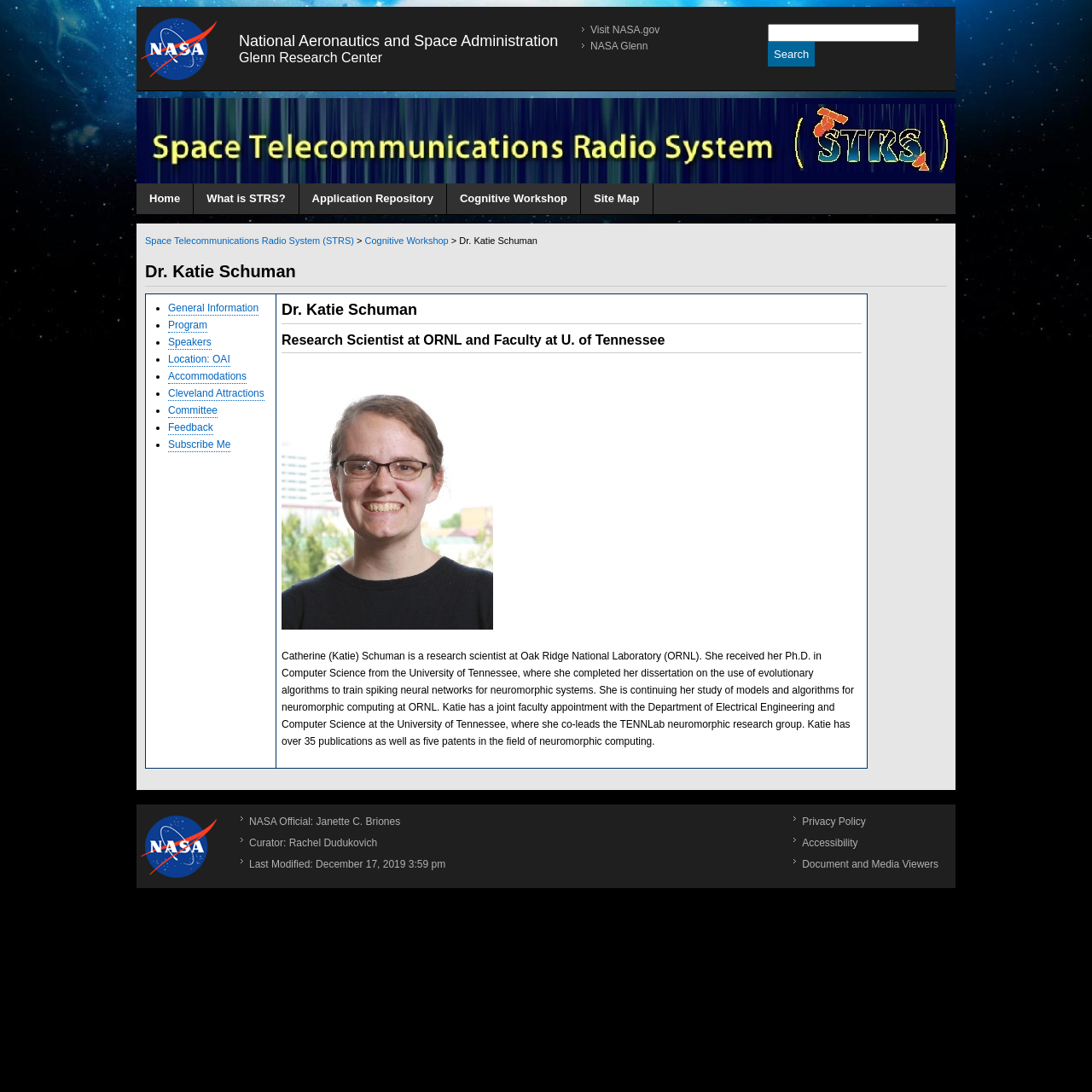Please provide a comprehensive answer to the question based on the screenshot: When was the webpage last modified?

The webpage footer section contains a 'Last Modified' timestamp, which indicates that the webpage was last modified on December 17, 2019.